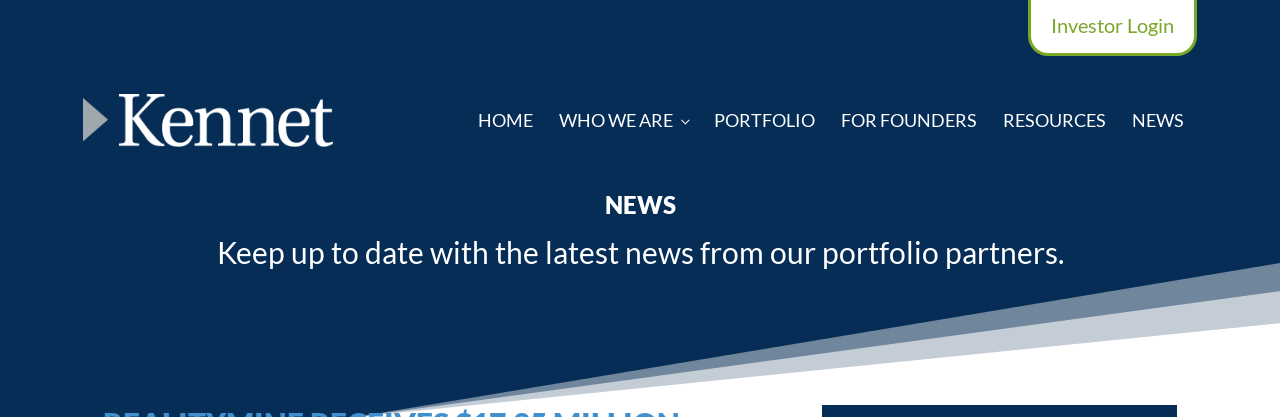Produce a meticulous caption for the image.

The image features a sleek and modern web design, predominantly in shades of blue, representing the brand Kennet. At the top, there's a navigation menu with links for "HOME," "WHO WE ARE," "PORTFOLIO," "FOR FOUNDERS," "RESOURCES," and "NEWS." Below this, a prominent heading reading "NEWS" indicates the section of the website dedicated to updates. Accompanying the heading is a subheading encouraging viewers to "Keep up to date with the latest news from our portfolio partners," highlighting the focus on timely information regarding investments and partnerships. This layout serves to enhance user engagement and provide direct access to vital news for investors and stakeholders.